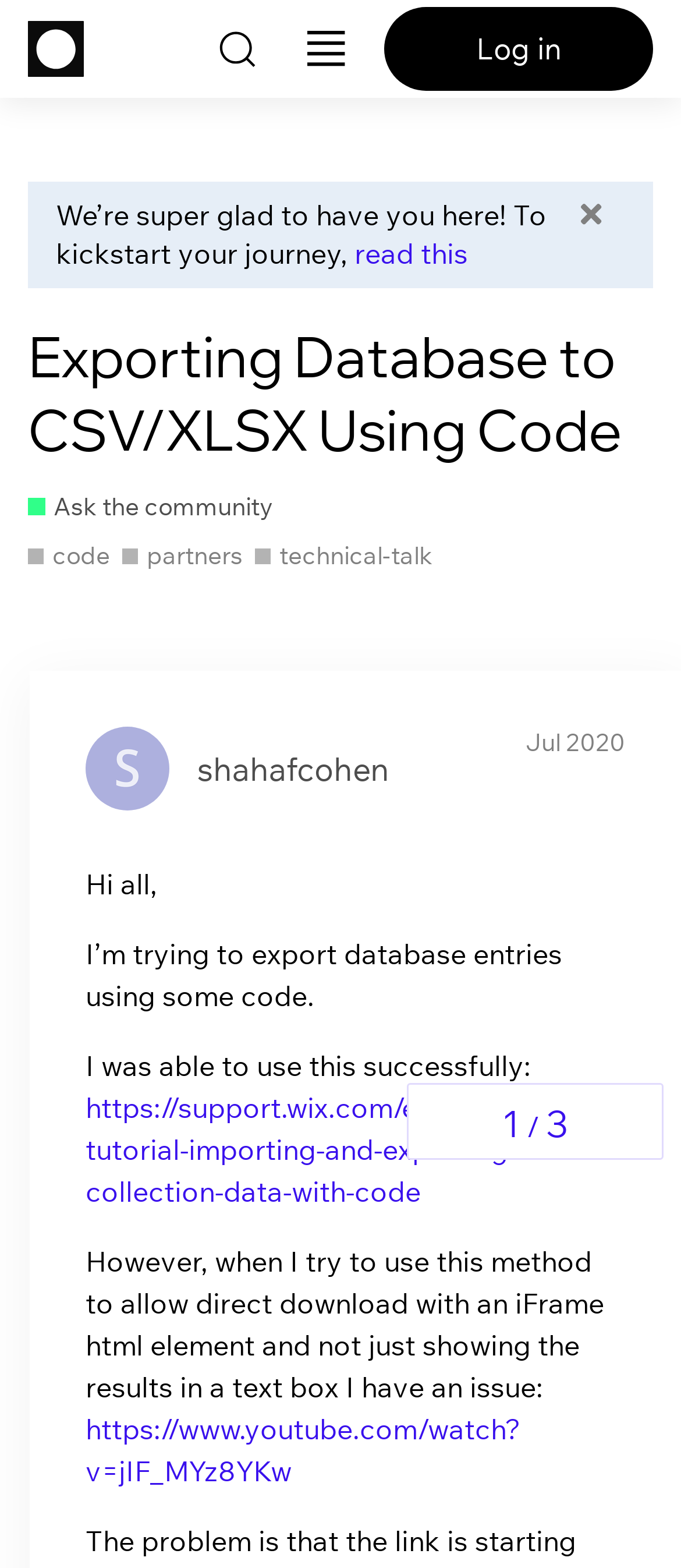Identify the bounding box coordinates of the region that should be clicked to execute the following instruction: "Click the PJ logo".

None